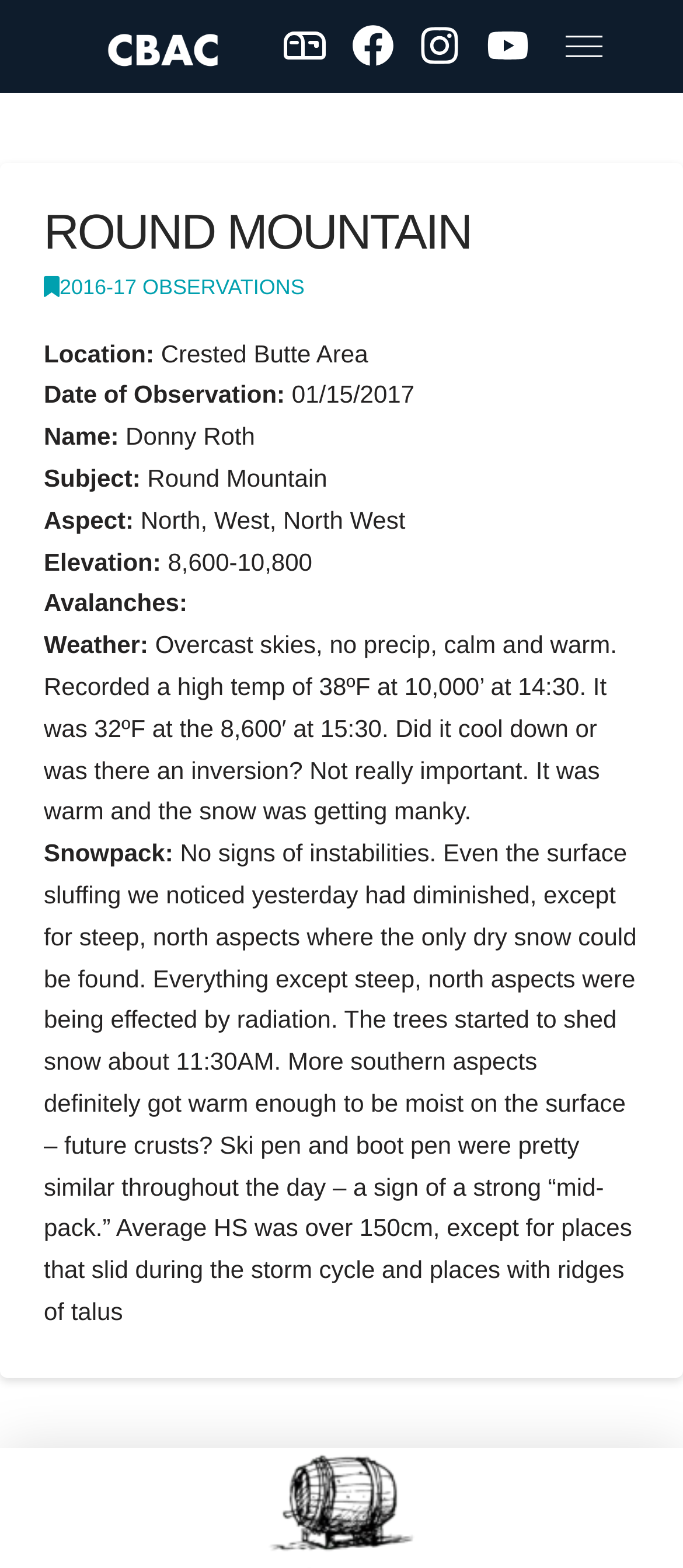Given the element description "2016-17 Observations", identify the bounding box of the corresponding UI element.

[0.064, 0.175, 0.446, 0.191]